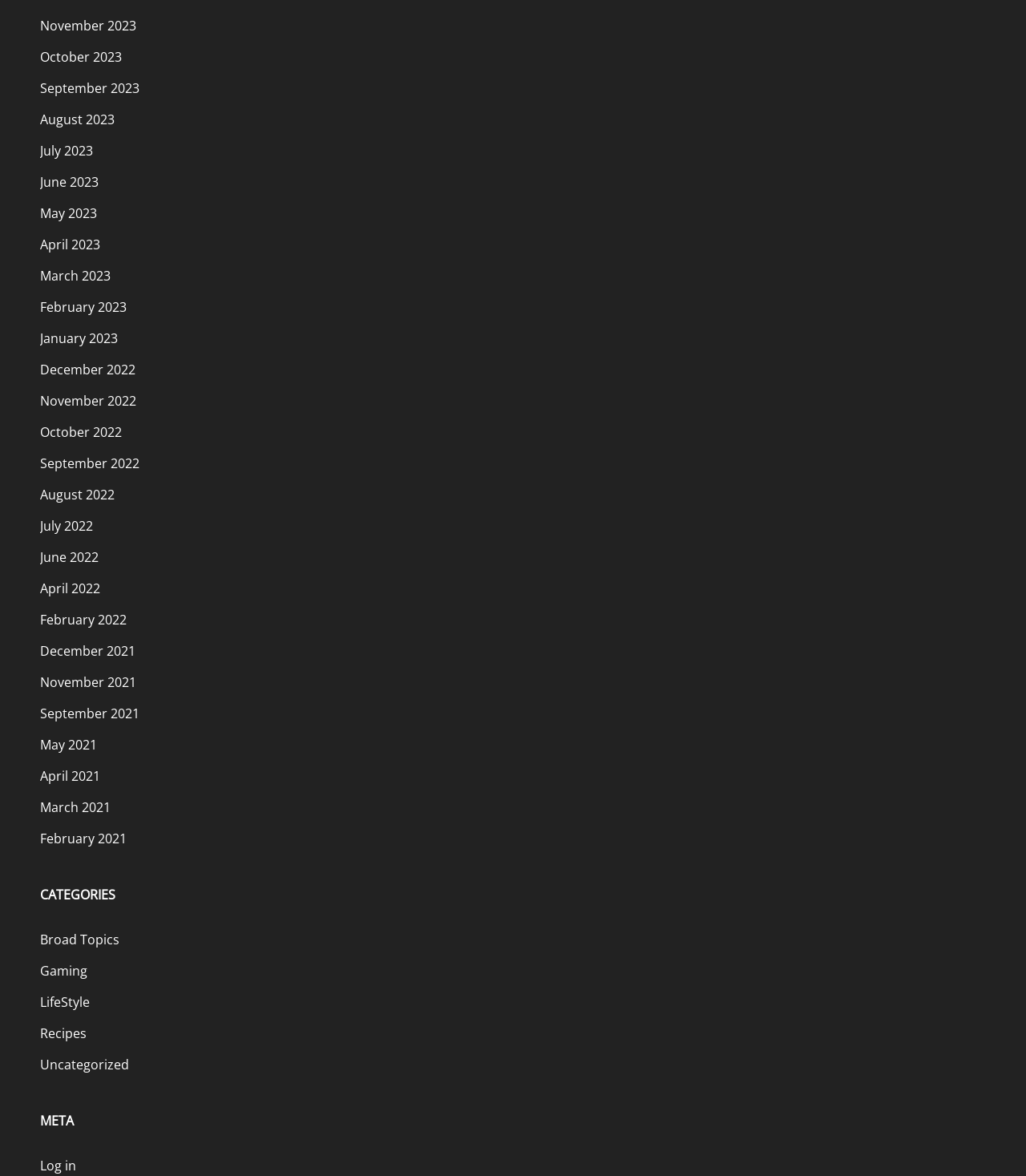Locate the bounding box coordinates of the clickable region necessary to complete the following instruction: "Check September 2022". Provide the coordinates in the format of four float numbers between 0 and 1, i.e., [left, top, right, bottom].

[0.039, 0.383, 0.136, 0.405]